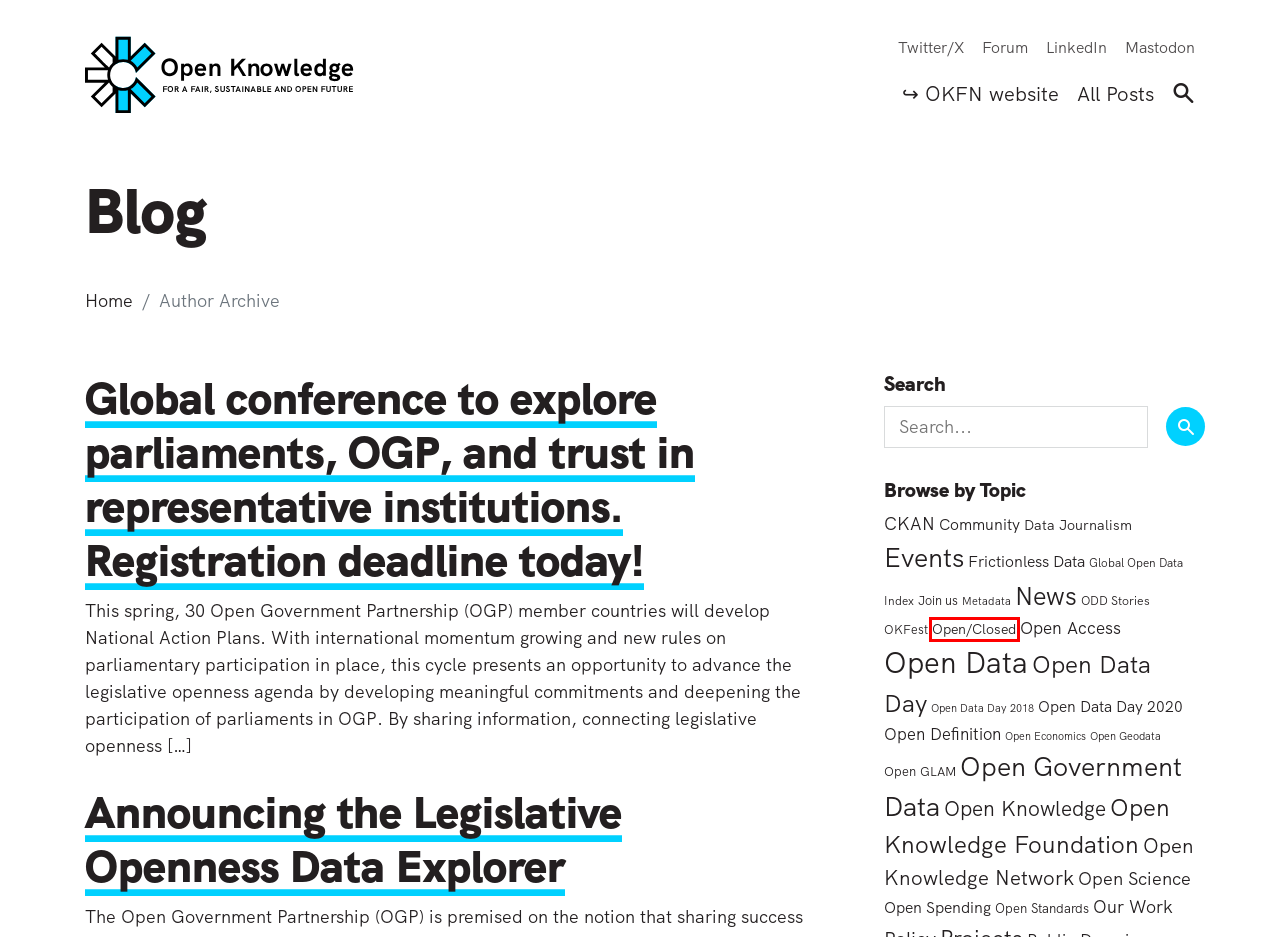Analyze the screenshot of a webpage featuring a red rectangle around an element. Pick the description that best fits the new webpage after interacting with the element inside the red bounding box. Here are the candidates:
A. Open/Closed – Open Knowledge Foundation blog
B. Open Definition – Open Knowledge Foundation blog
C. OKFest – Open Knowledge Foundation blog
D. Join us – Open Knowledge Foundation blog
E. Open Data – Open Knowledge Foundation blog
F. Open Standards – Open Knowledge Foundation blog
G. Open Economics – Open Knowledge Foundation blog
H. Events – Open Knowledge Foundation blog

A